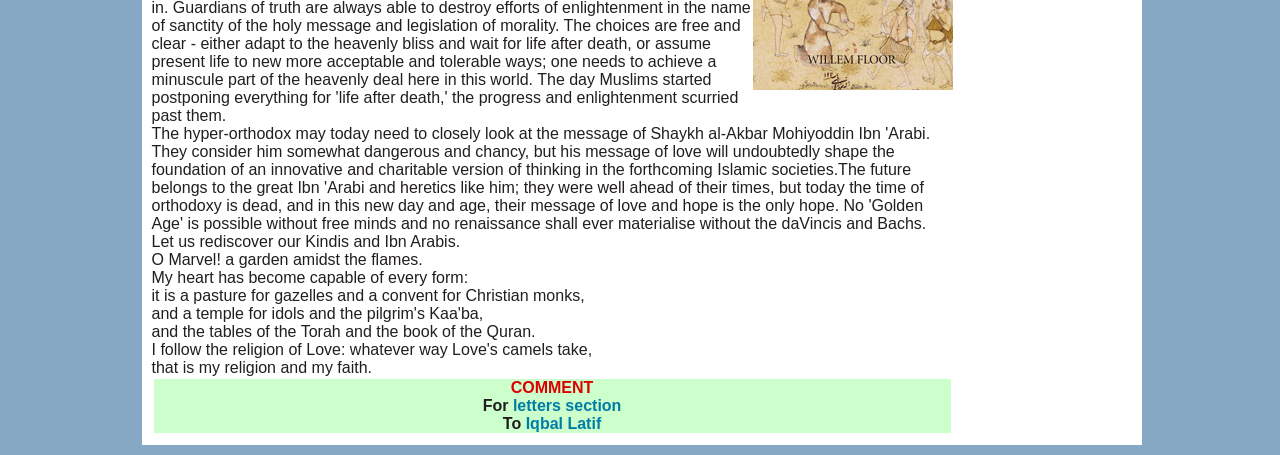What is the first line of the poem?
Please ensure your answer is as detailed and informative as possible.

The first line of the poem is 'O Marvel! a garden amidst the flames.' which is located at the top of the webpage, indicated by the StaticText element with bounding box coordinates [0.118, 0.552, 0.33, 0.589]